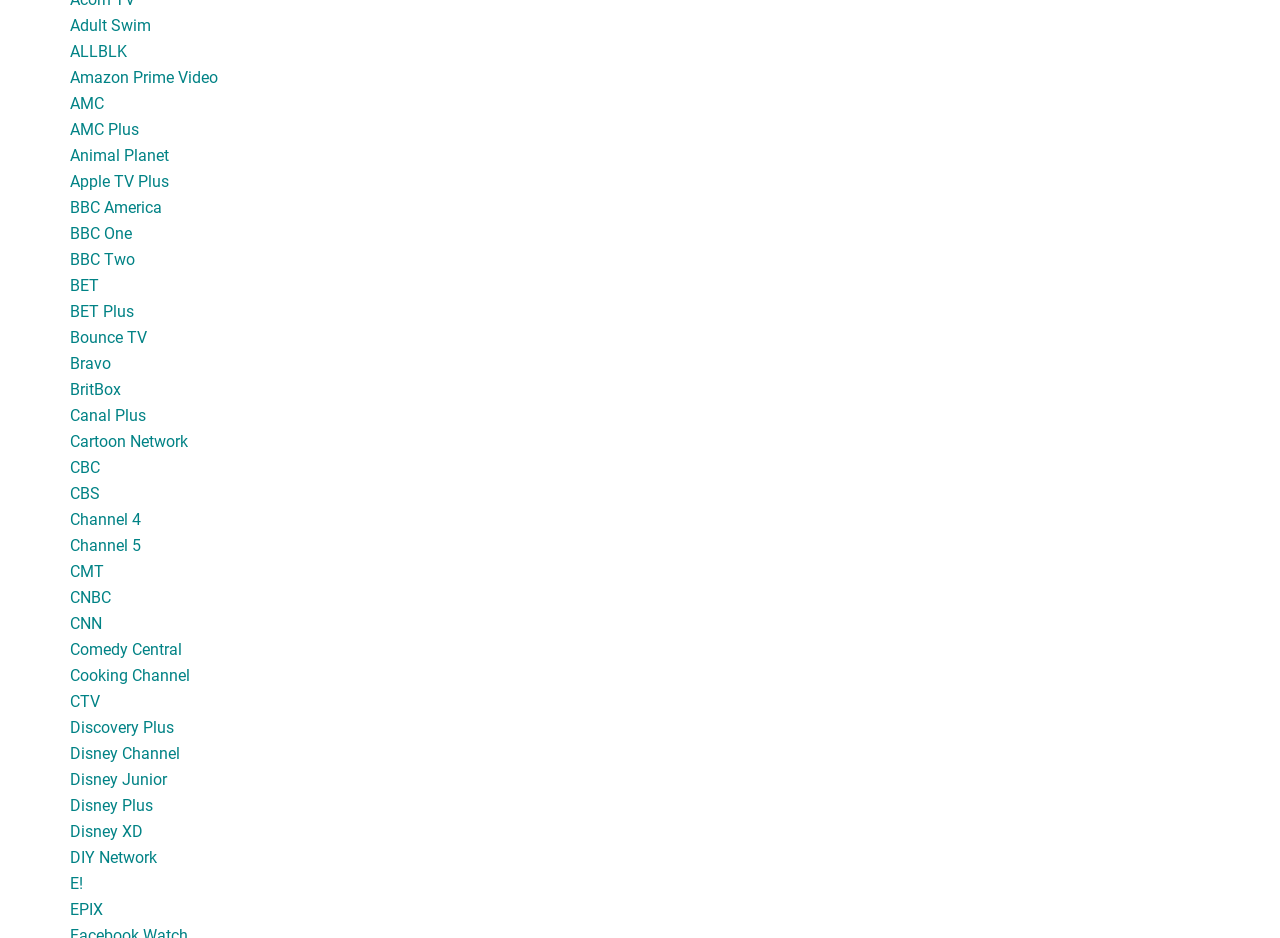Use a single word or phrase to answer this question: 
What is the longest link text on the webpage?

Comedy Central